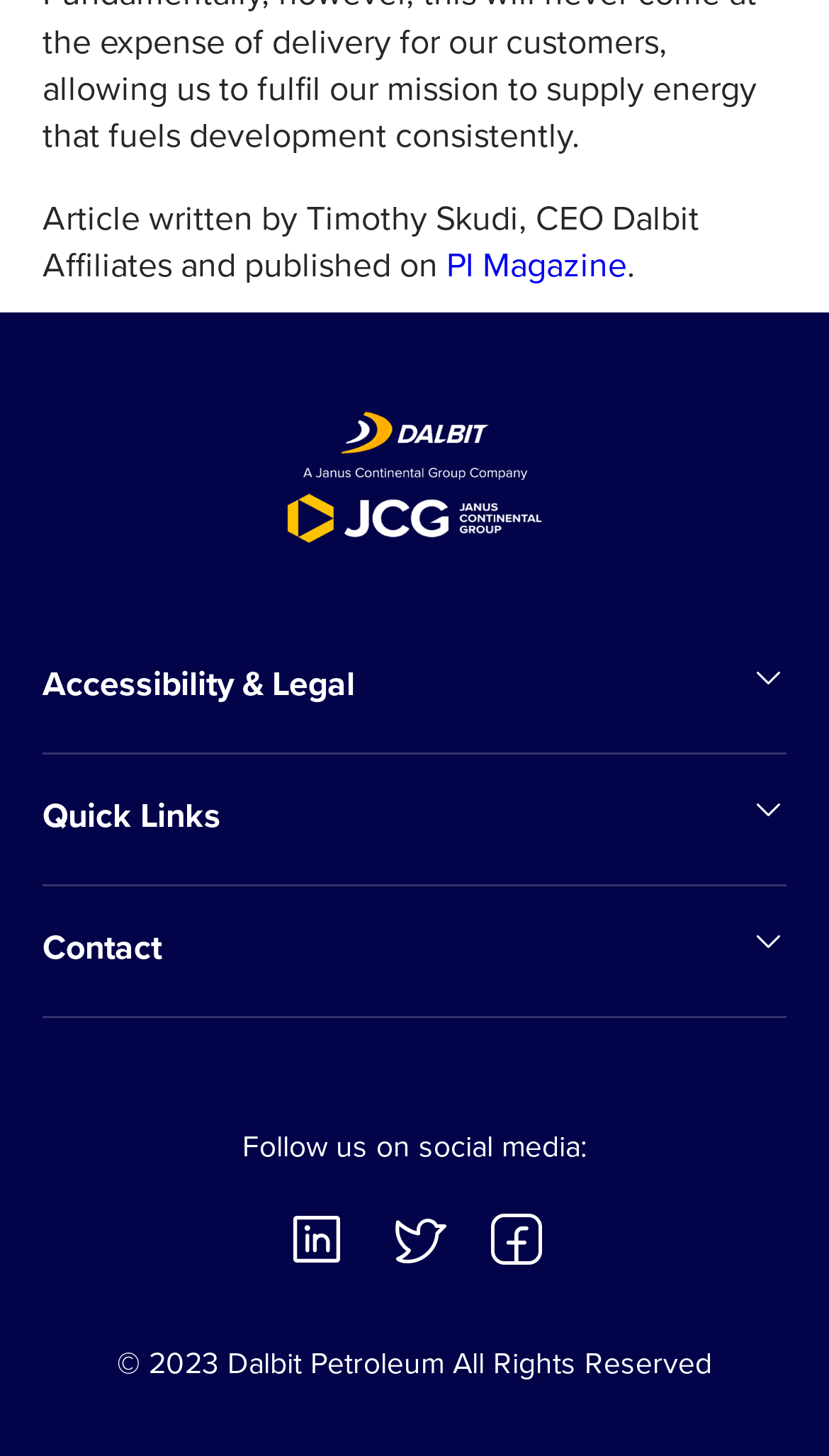Locate the bounding box of the user interface element based on this description: "Who We Are".

[0.051, 0.605, 0.274, 0.639]